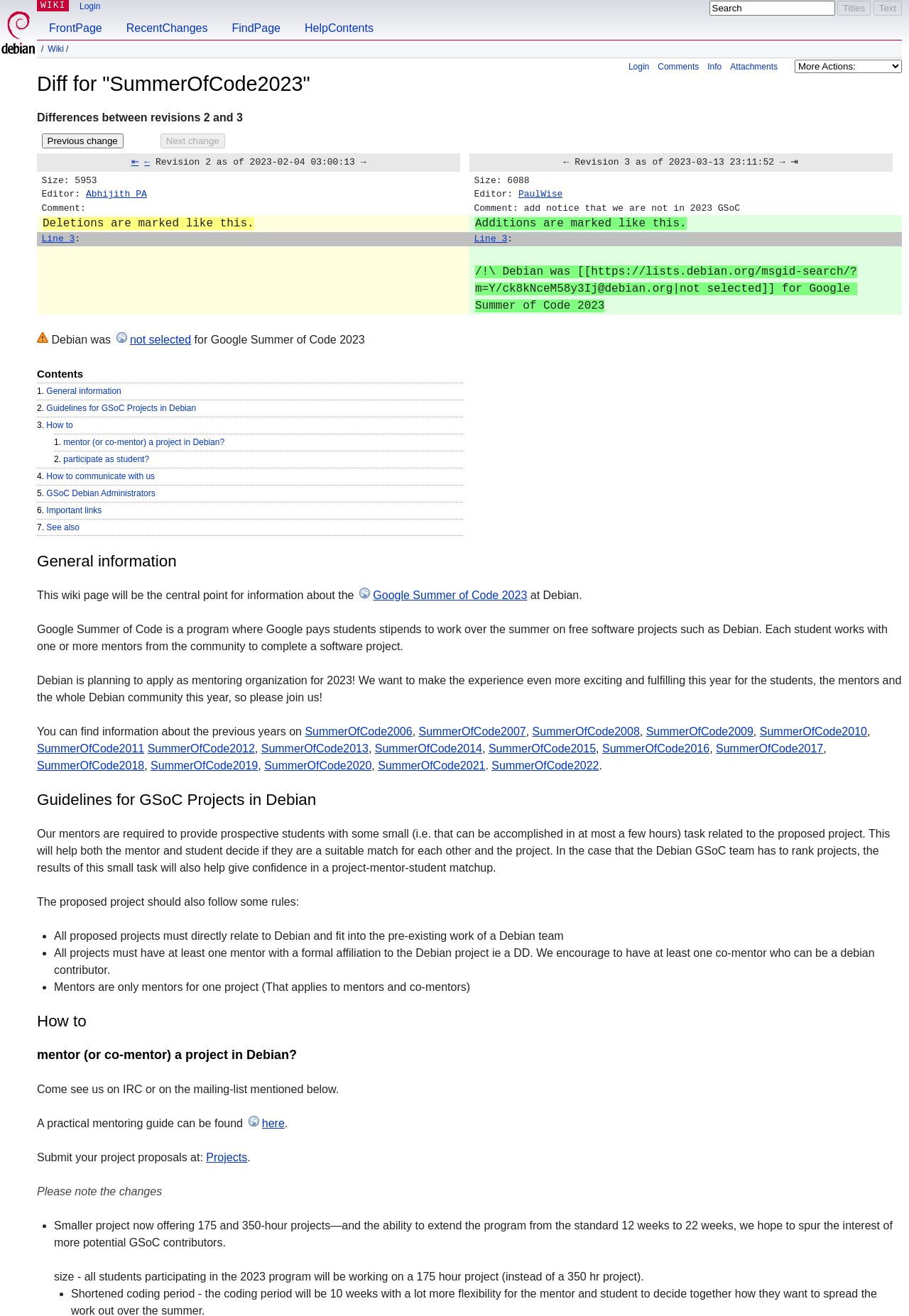Find the bounding box coordinates for the area that must be clicked to perform this action: "Search for something".

[0.78, 0.001, 0.918, 0.012]